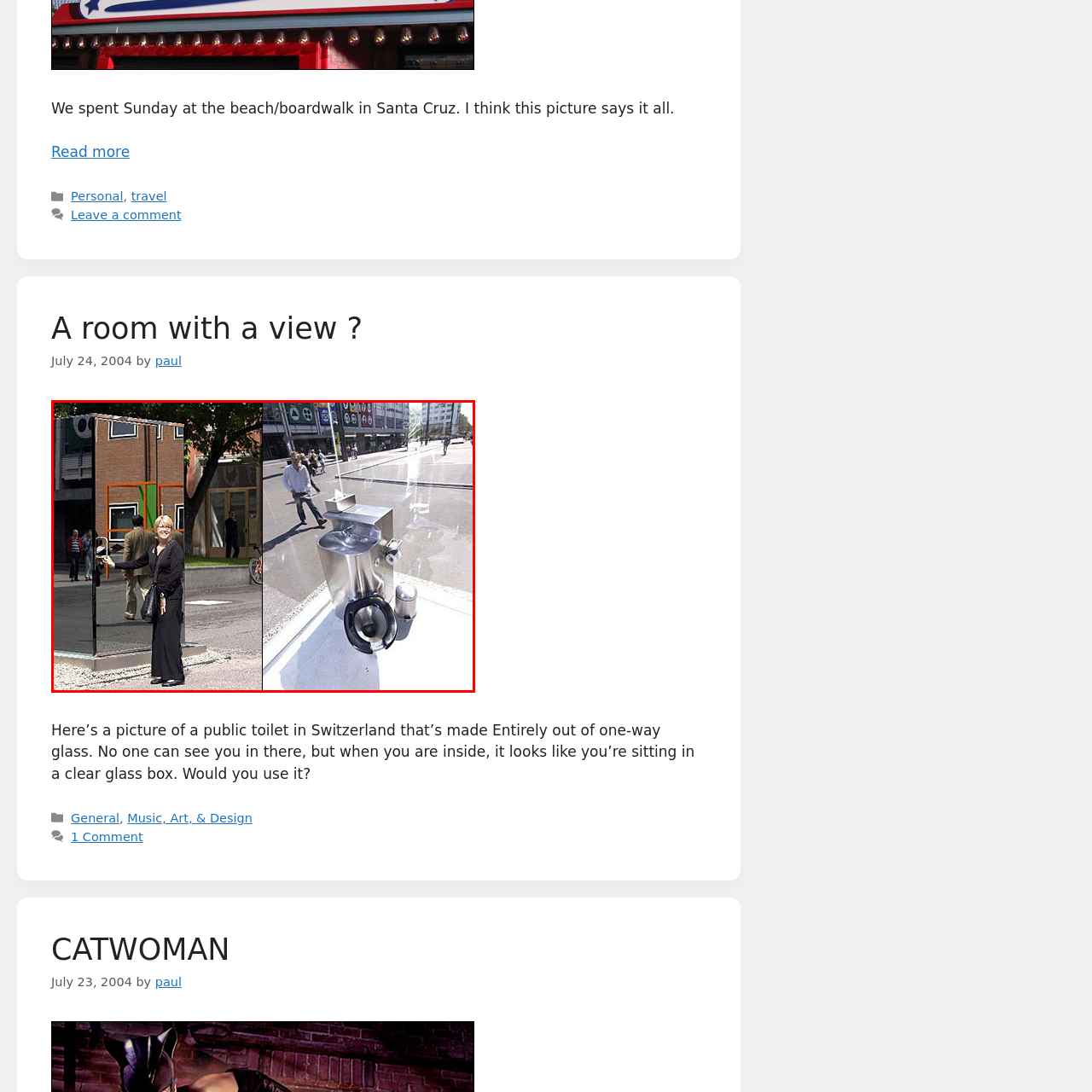Craft a detailed explanation of the image surrounded by the red outline.

The image features a unique public restroom in Switzerland made entirely of one-way glass, creating a striking visual effect. On the left side, a smiling woman stands in front of the restroom, seemingly unaware that her reflection is visible to passersby, while maintaining her privacy inside. The restroom's sleek design incorporates stainless steel elements, including a toilet and a hand-washing station, visible through the clear glass construction. In the background, pedestrians walk along a lively street, highlighting the contrast between the innovative restroom design and the bustling urban environment. This fascinating setup raises questions about privacy and public space usage, inviting viewers to consider the experience of using such a facility.